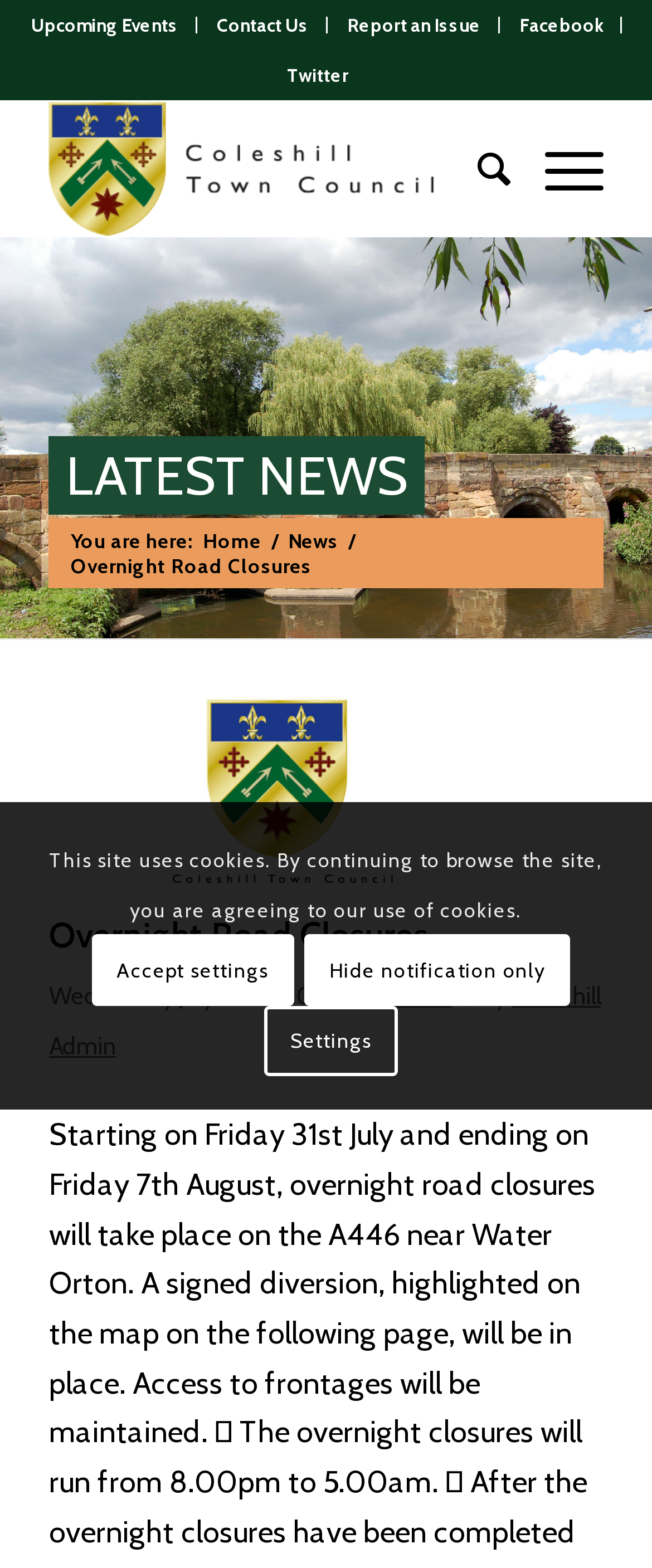Extract the bounding box coordinates for the described element: "alt="Coleshill Town Council"". The coordinates should be represented as four float numbers between 0 and 1: [left, top, right, bottom].

[0.075, 0.065, 0.67, 0.15]